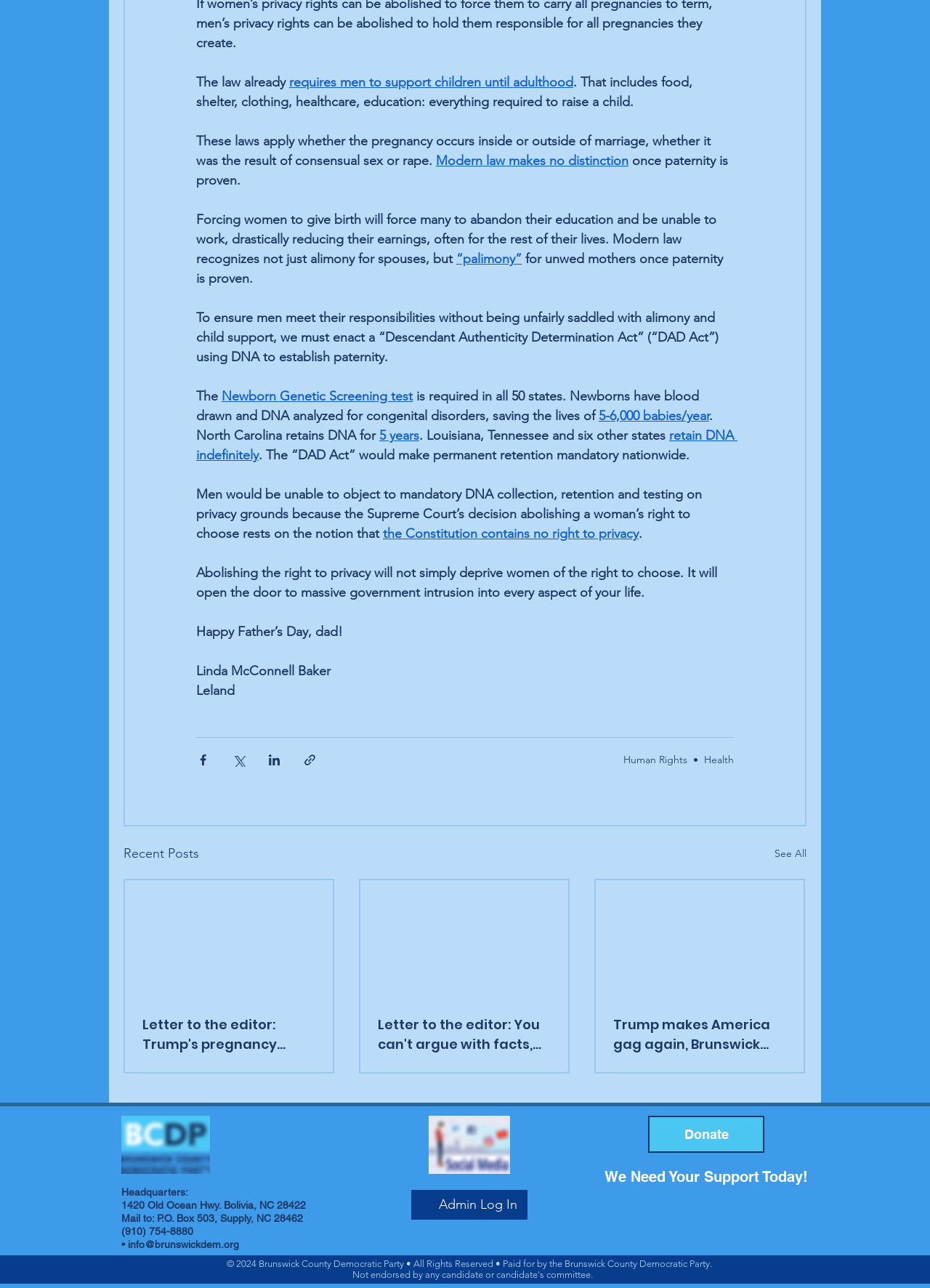Please identify the bounding box coordinates of the element I need to click to follow this instruction: "Donate".

[0.697, 0.866, 0.822, 0.895]